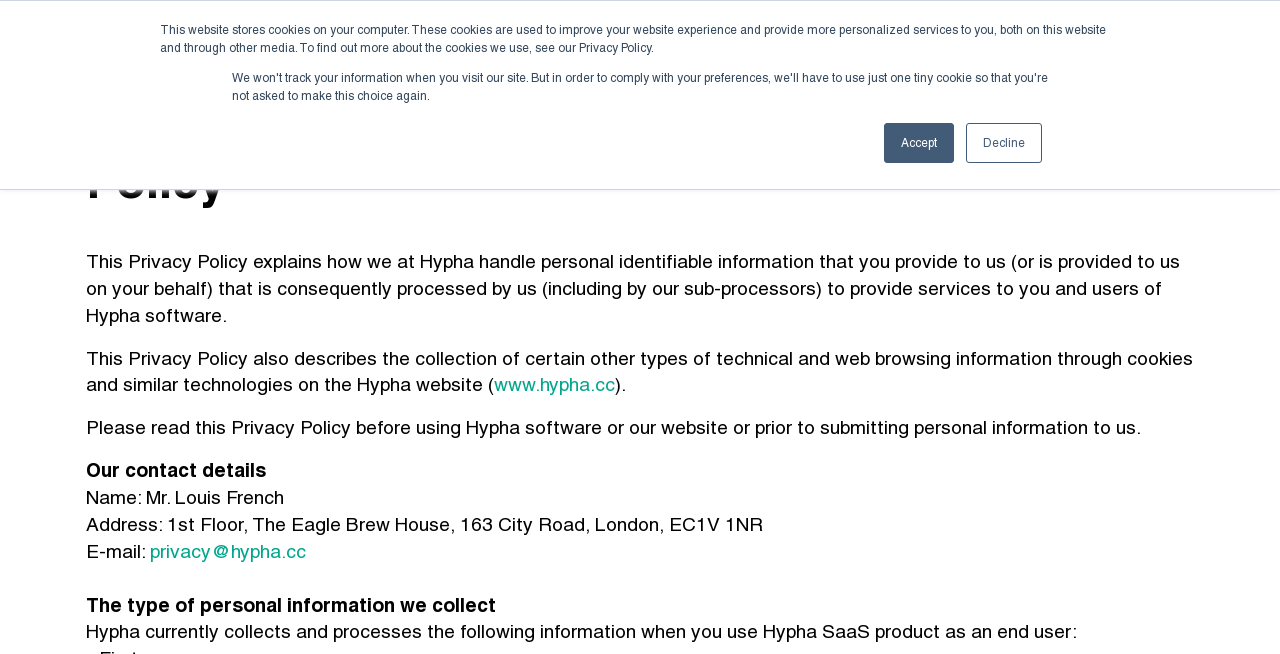What type of information does Hypha collect when using Hypha SaaS product?
Carefully examine the image and provide a detailed answer to the question.

According to the static text on the webpage, 'Hypha currently collects and processes the following information when you use Hypha SaaS product as an end user:', which implies that Hypha collects personal information when using Hypha SaaS product.